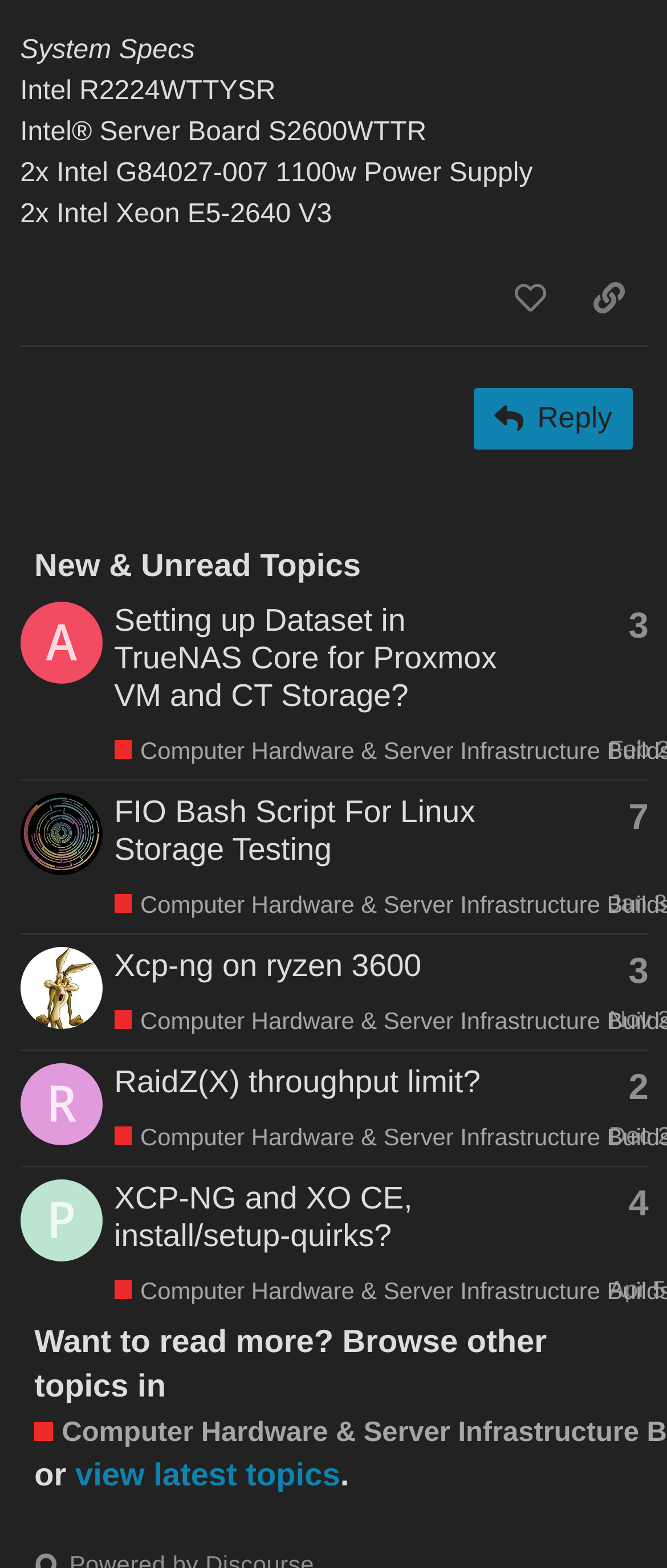Highlight the bounding box coordinates of the region I should click on to meet the following instruction: "Copy a link to this post to clipboard".

[0.854, 0.168, 0.973, 0.212]